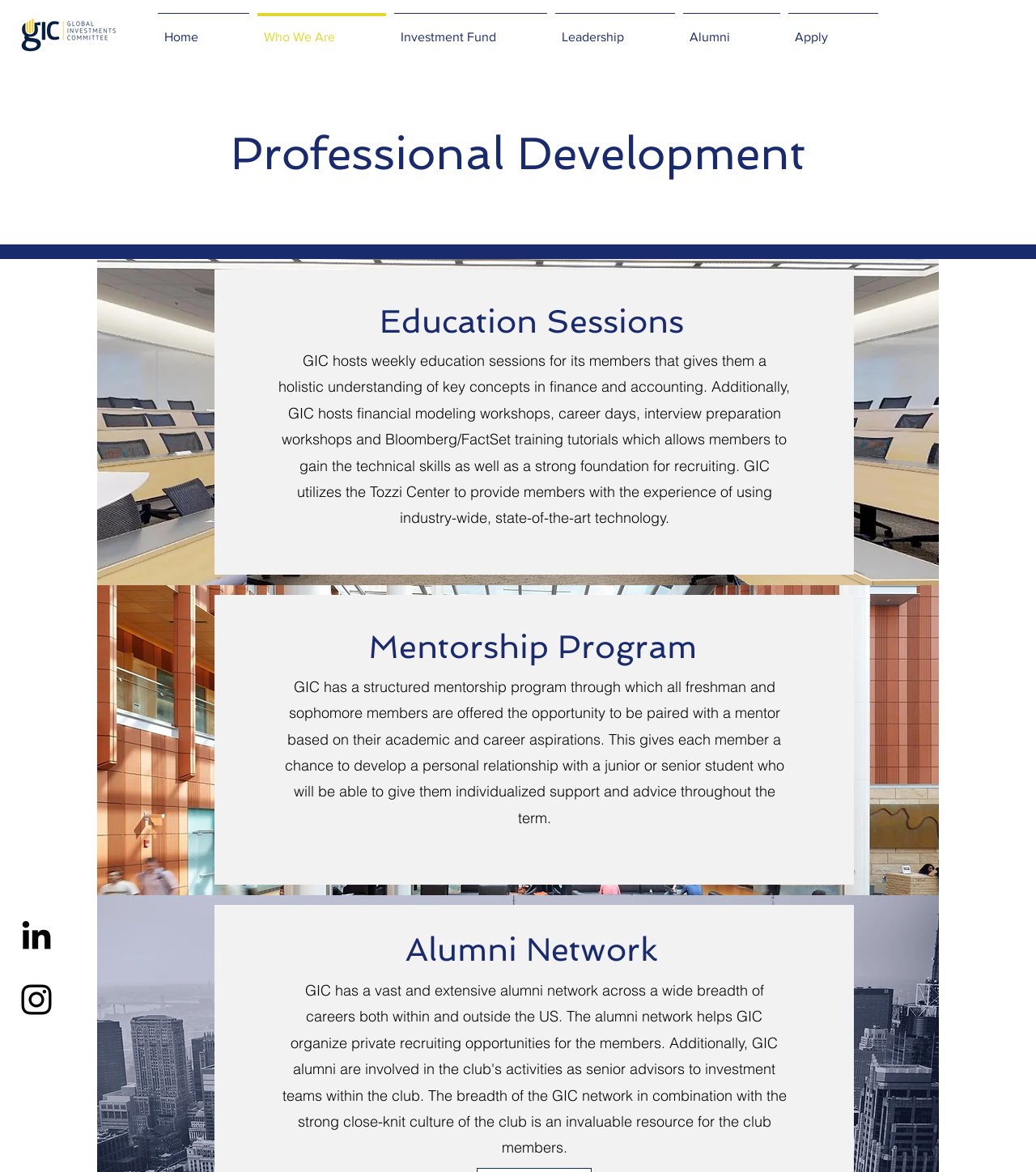Please provide the bounding box coordinates for the UI element as described: "Alumni". The coordinates must be four floats between 0 and 1, represented as [left, top, right, bottom].

[0.655, 0.011, 0.757, 0.04]